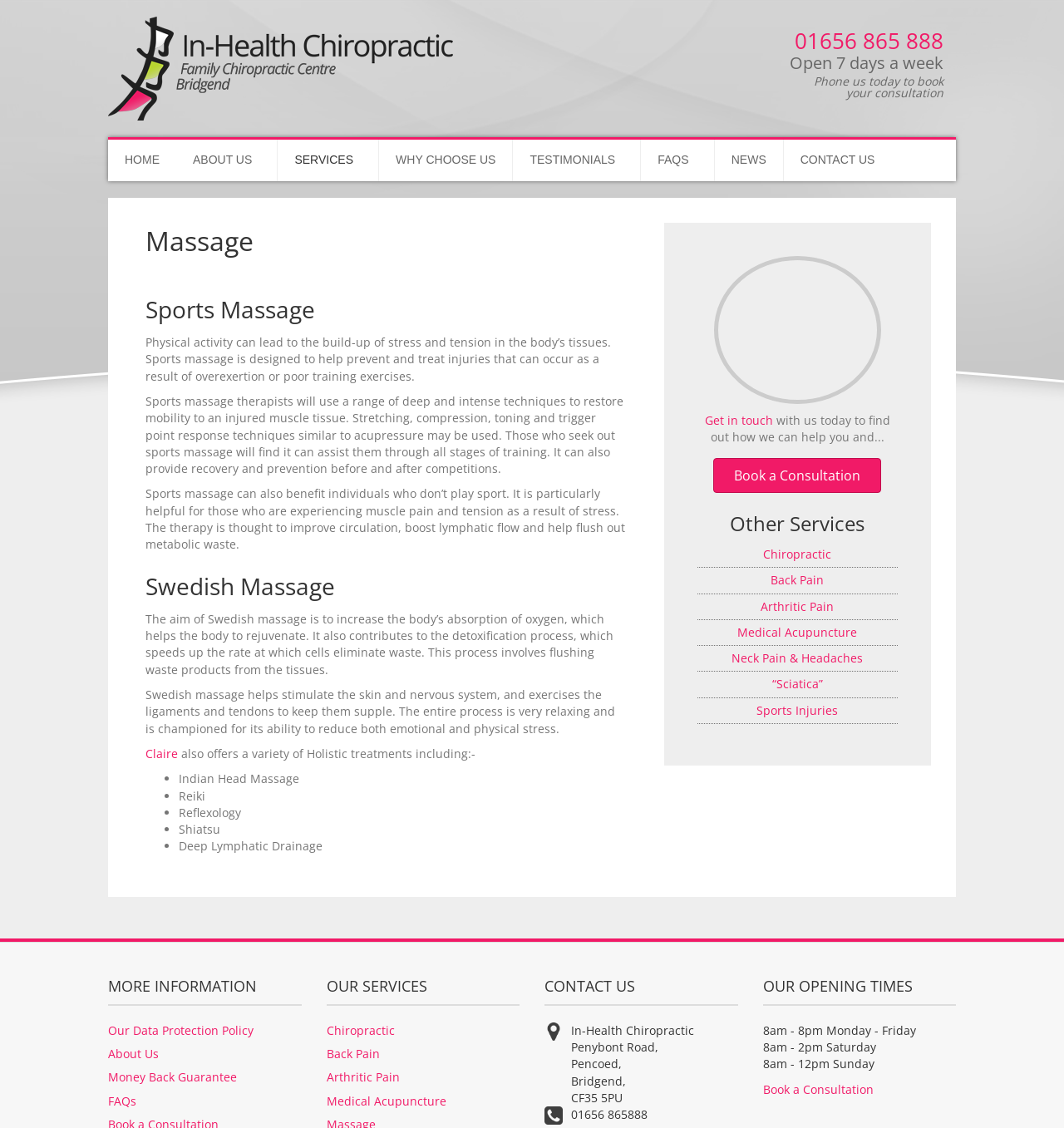Illustrate the webpage thoroughly, mentioning all important details.

The webpage is about In-Health Chiropractic Bridgend, a chiropractic clinic. At the top, there is a header section with a logo and a navigation menu with links to different sections of the website, including "HOME", "ABOUT US", "SERVICES", and "CONTACT US". Below the header, there is a section with a phone number and a call-to-action to book a consultation.

The main content of the webpage is divided into sections, each with a heading. The first section is about "Massage", which includes subheadings for "Sports Massage" and "Swedish Massage". There are paragraphs of text describing the benefits and techniques of each type of massage. Below the text, there is a list of other holistic treatments offered, including Indian Head Massage, Reiki, and Reflexology.

To the right of the massage section, there is an image related to massage. Below the image, there is a call-to-action to get in touch with the clinic and a link to book a consultation.

The next section is about "Other Services" offered by the clinic, including Chiropractic, Back Pain, Arthritic Pain, and Medical Acupuncture. Each service has a link to more information.

At the bottom of the webpage, there are three columns of links and information. The first column has links to more information about the clinic, including the data protection policy and FAQs. The second column has links to the services offered by the clinic. The third column has contact information, including a map, address, and phone number. There is also a section with the clinic's opening times.

Overall, the webpage is well-organized and easy to navigate, with clear headings and concise text describing the services offered by the clinic.